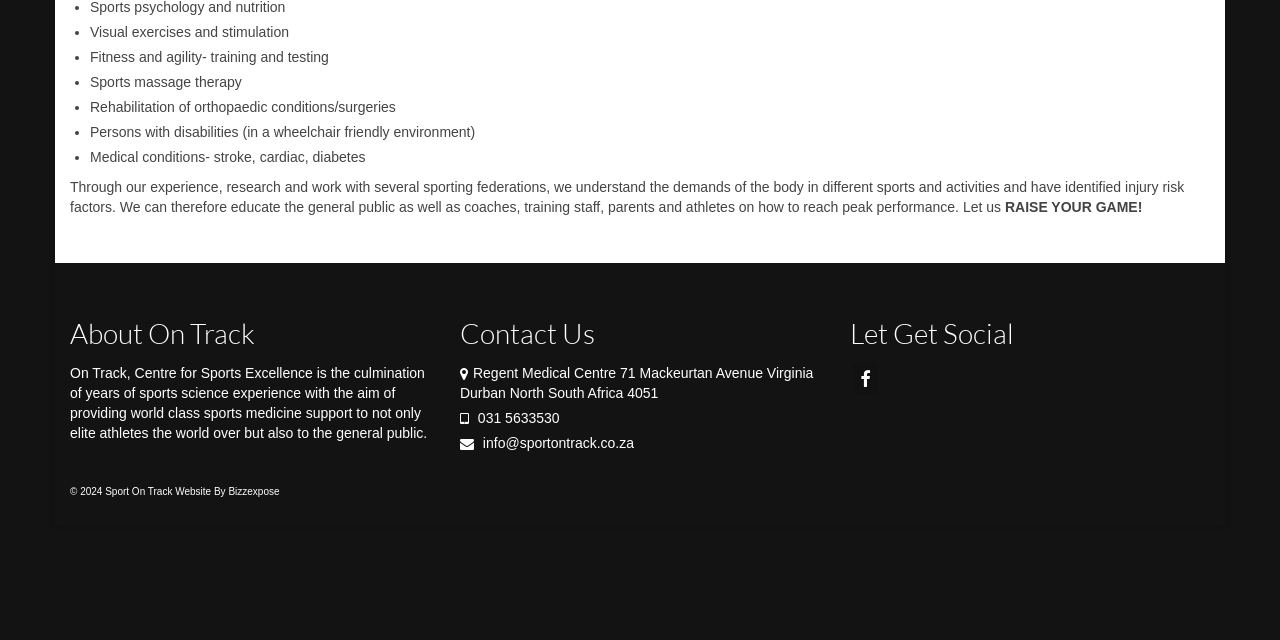Locate the bounding box of the UI element described by: "Bizzexpose" in the given webpage screenshot.

[0.178, 0.759, 0.218, 0.777]